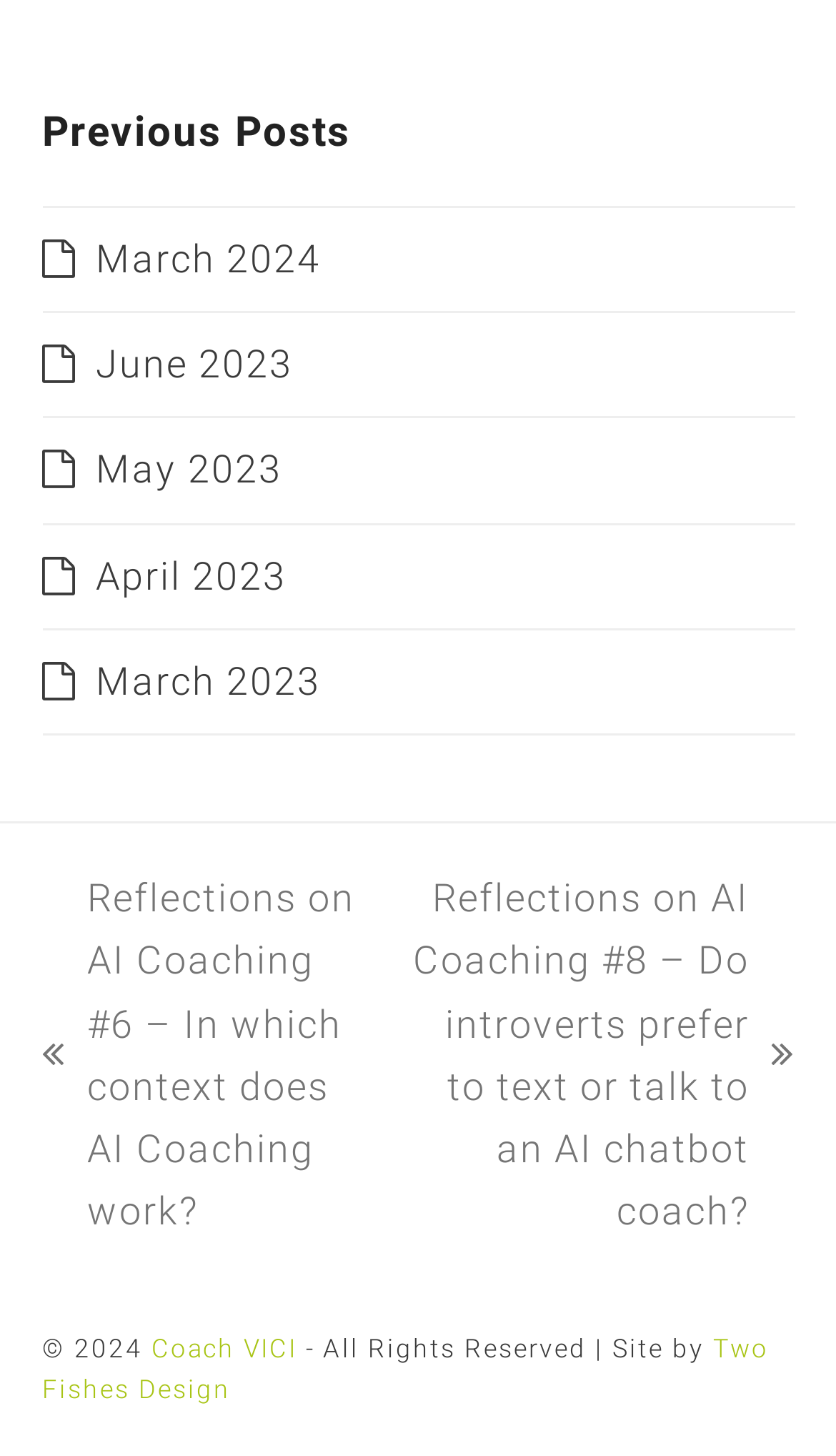Answer with a single word or phrase: 
Who designed the website?

Two Fishes Design